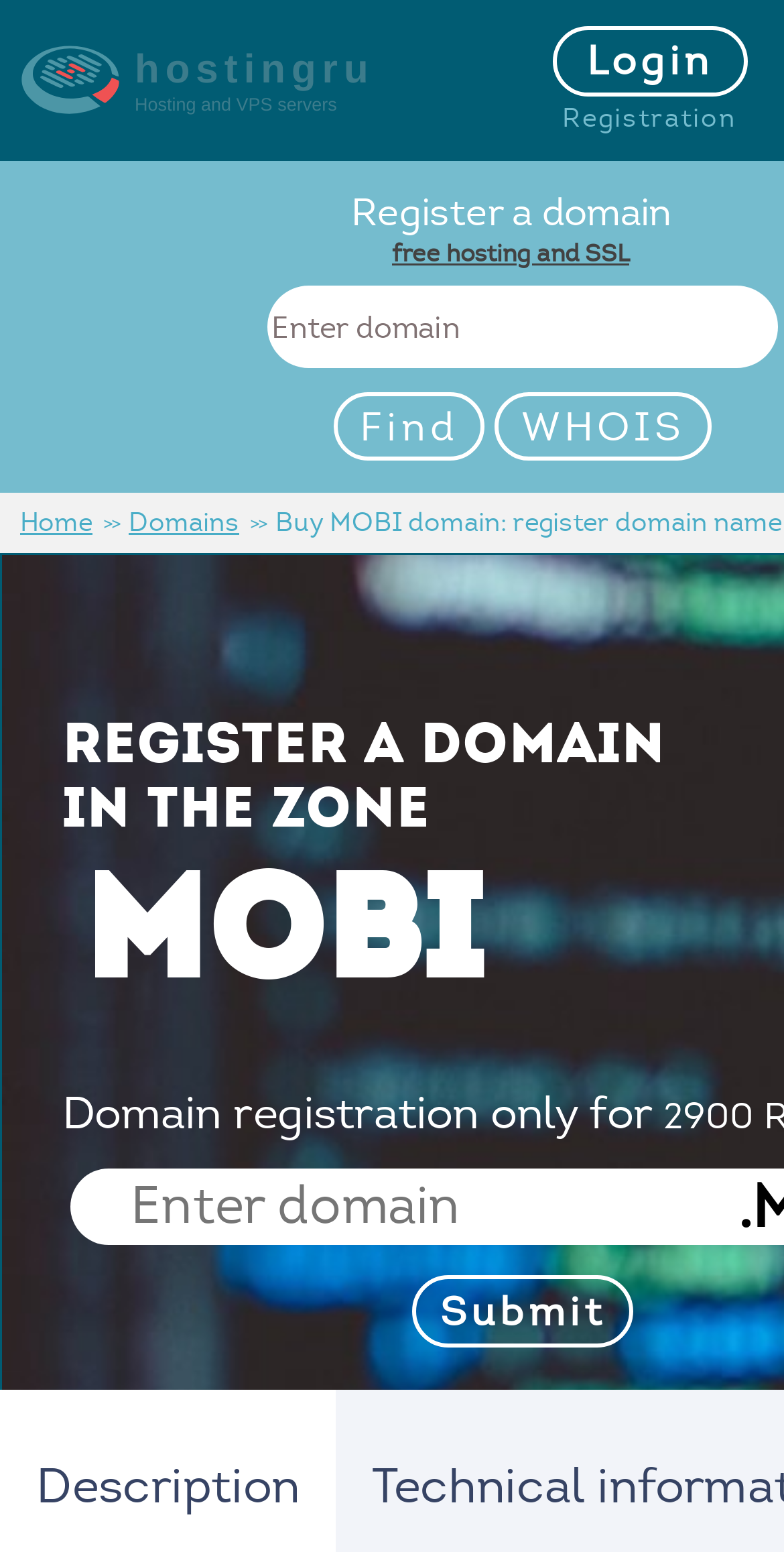Please locate the clickable area by providing the bounding box coordinates to follow this instruction: "check WHOIS information".

[0.632, 0.253, 0.907, 0.297]